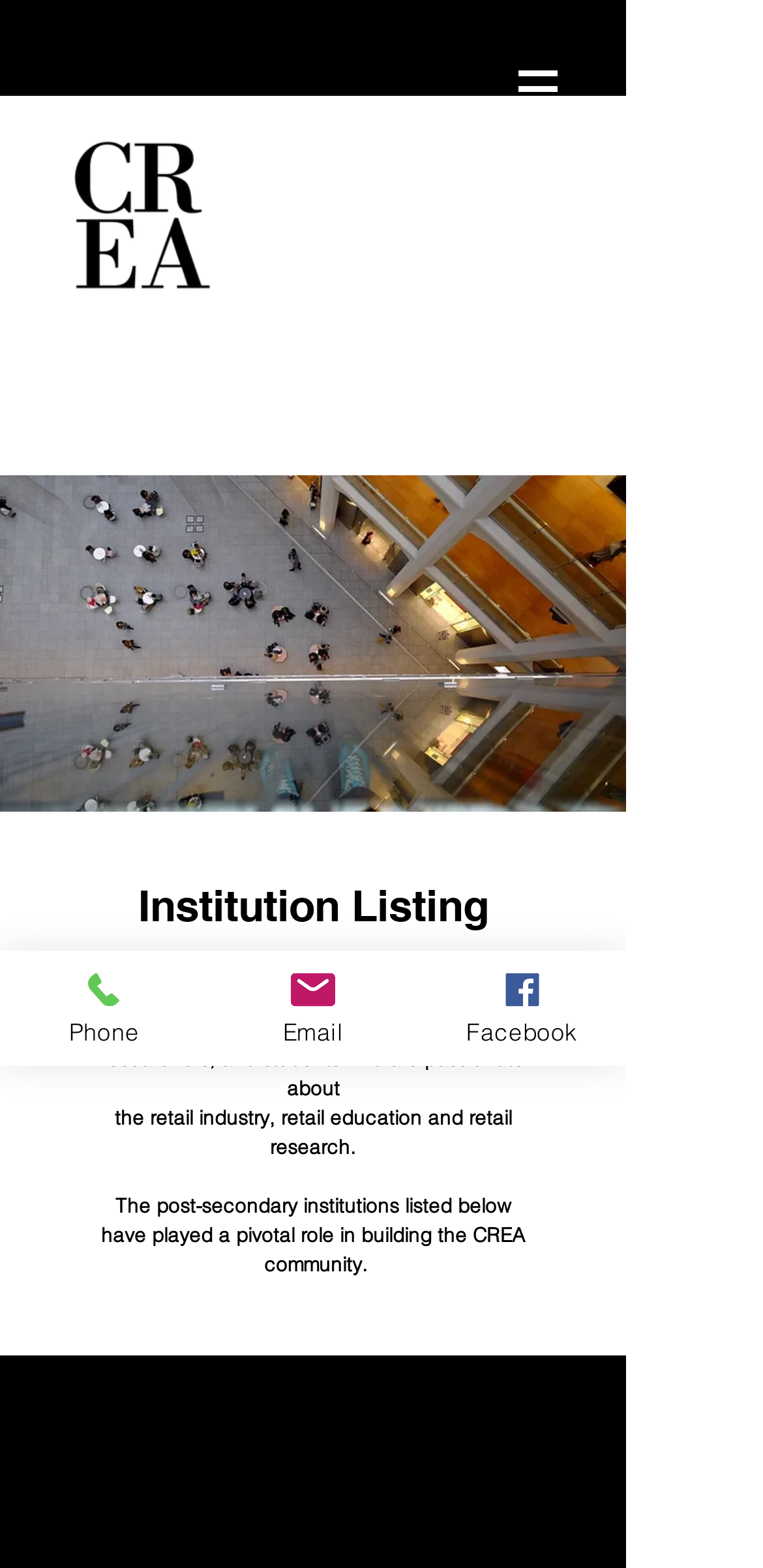What is the name of the community?
Please interpret the details in the image and answer the question thoroughly.

The name of the community is mentioned in the heading 'CREA - the Canadian Retail Education Association - is a community of educators, industry professionals, researchers, and students who are passionate about the retail industry, retail education and retail research.'